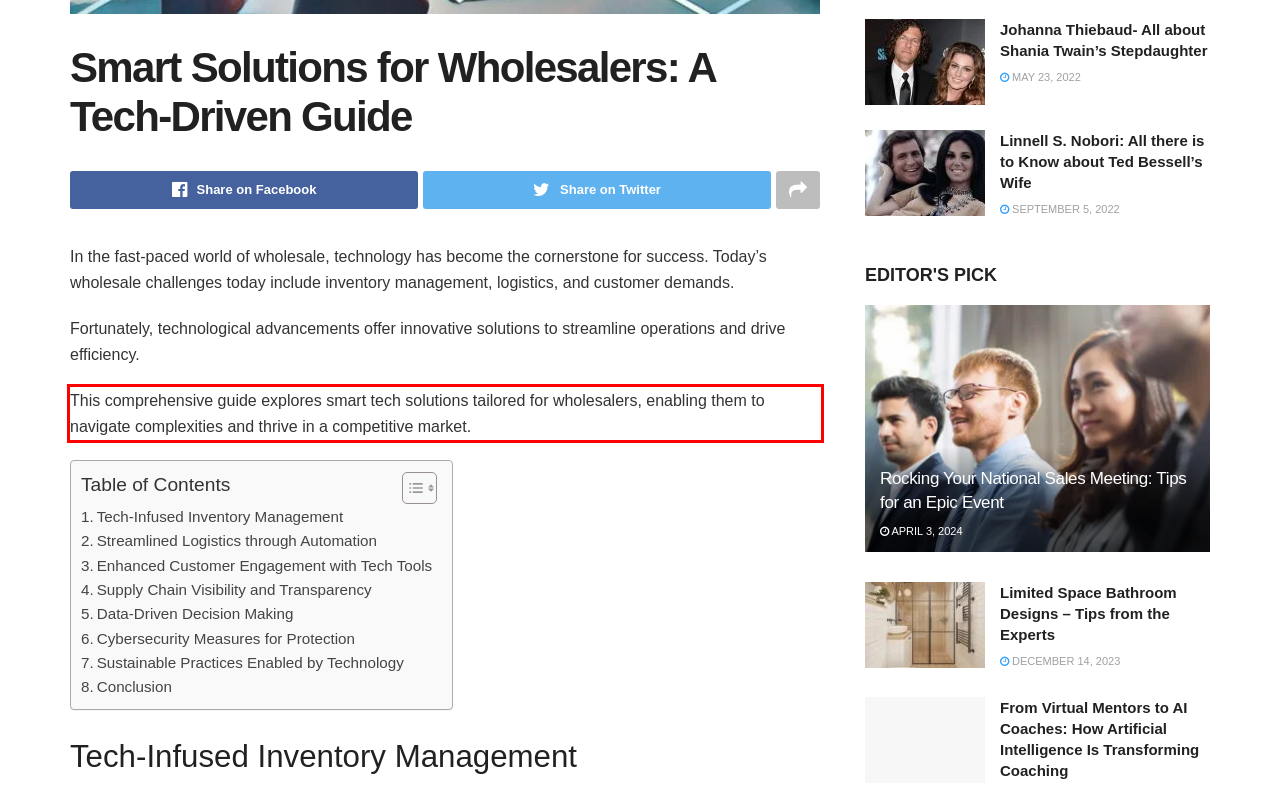From the screenshot of the webpage, locate the red bounding box and extract the text contained within that area.

This comprehensive guide explores smart tech solutions tailored for wholesalers, enabling them to navigate complexities and thrive in a competitive market.